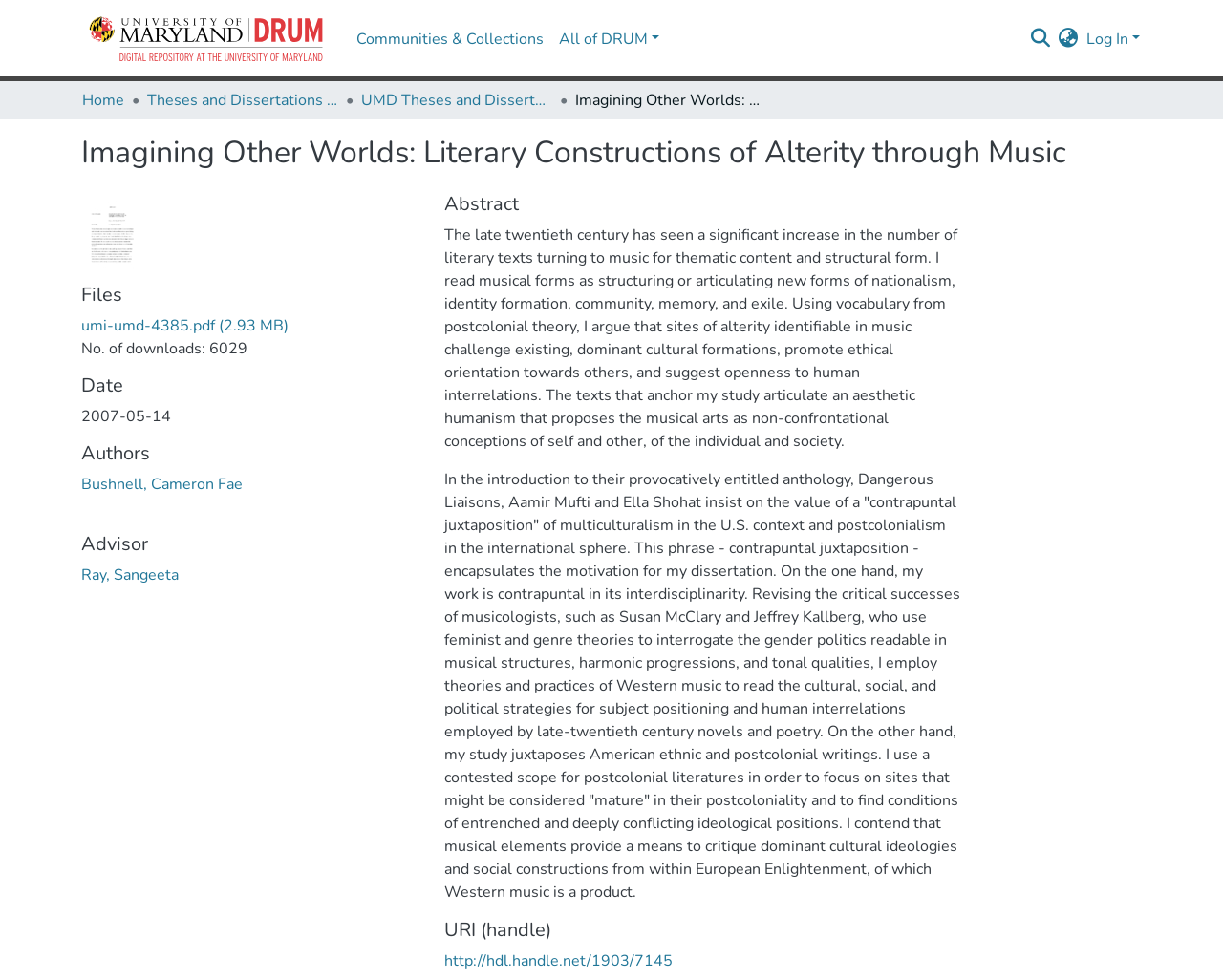Detail the webpage's structure and highlights in your description.

This webpage is about a dissertation titled "Imagining Other Worlds: Literary Constructions of Alterity through Music". At the top, there is a main navigation bar with links to "DRUM", "Communities & Collections", "All of DRUM", and a search bar. On the right side of the navigation bar, there are buttons for language switching and logging in.

Below the navigation bar, there is a breadcrumb navigation section with links to "Home", "Theses and Dissertations from UMD", and "UMD Theses and Dissertations". The title of the dissertation is displayed prominently in this section.

The main content of the webpage is divided into several sections. The first section has a thumbnail image and a heading with the title of the dissertation. Below the heading, there are links to download a PDF file and a text indicating the number of downloads.

The next section is about the metadata of the dissertation, including the date, authors, advisor, and abstract. The abstract is a long paragraph that discusses the significance of music in literary texts and how it relates to nationalism, identity formation, community, memory, and exile.

Following the abstract, there is another long paragraph that discusses the motivation behind the dissertation, including the use of interdisciplinary approaches and the focus on postcolonial literatures.

At the bottom of the page, there is a section with a heading "URI (handle)" and a link to the handle.net website.

Throughout the webpage, there are several headings and links that provide additional information about the dissertation and its contents.